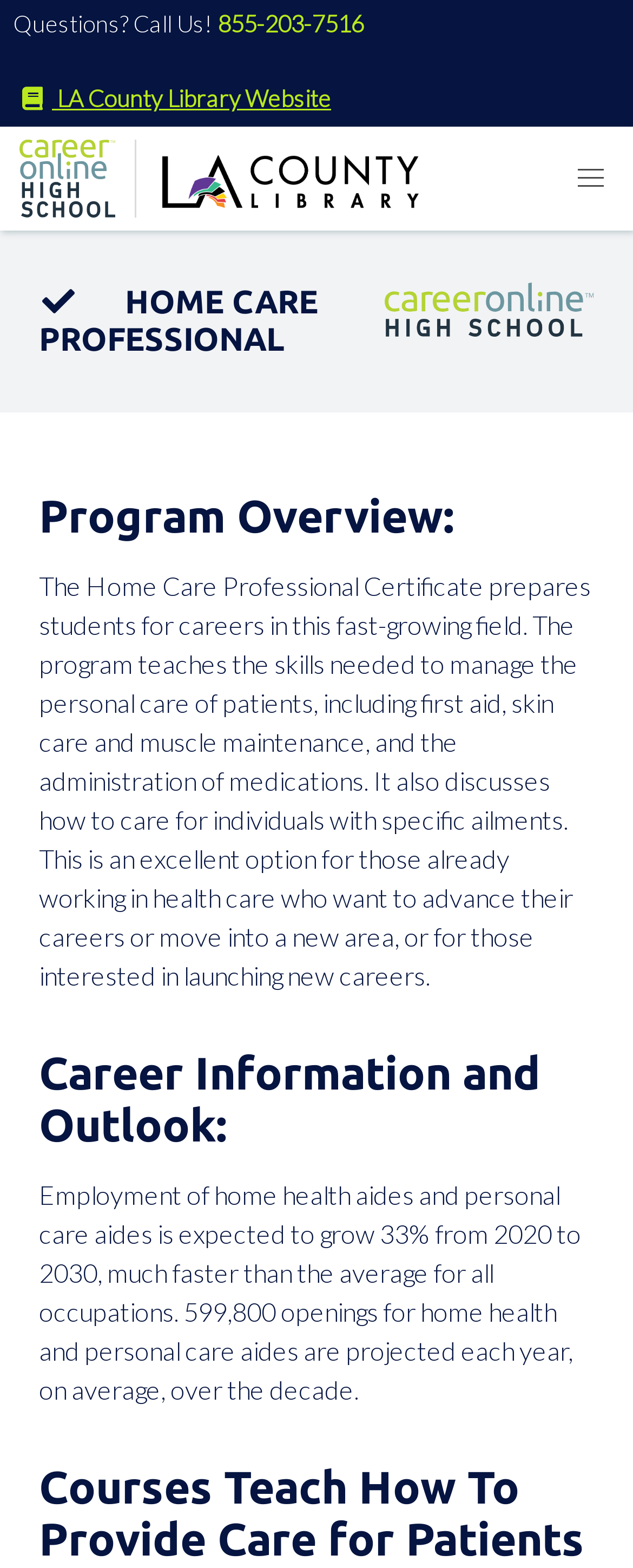What is the projected number of openings for home health and personal care aides each year?
Please provide a detailed answer to the question.

I found this information in the 'Career Information and Outlook' section, which states that 59,800 openings for home health and personal care aides are projected each year, on average, over the decade.